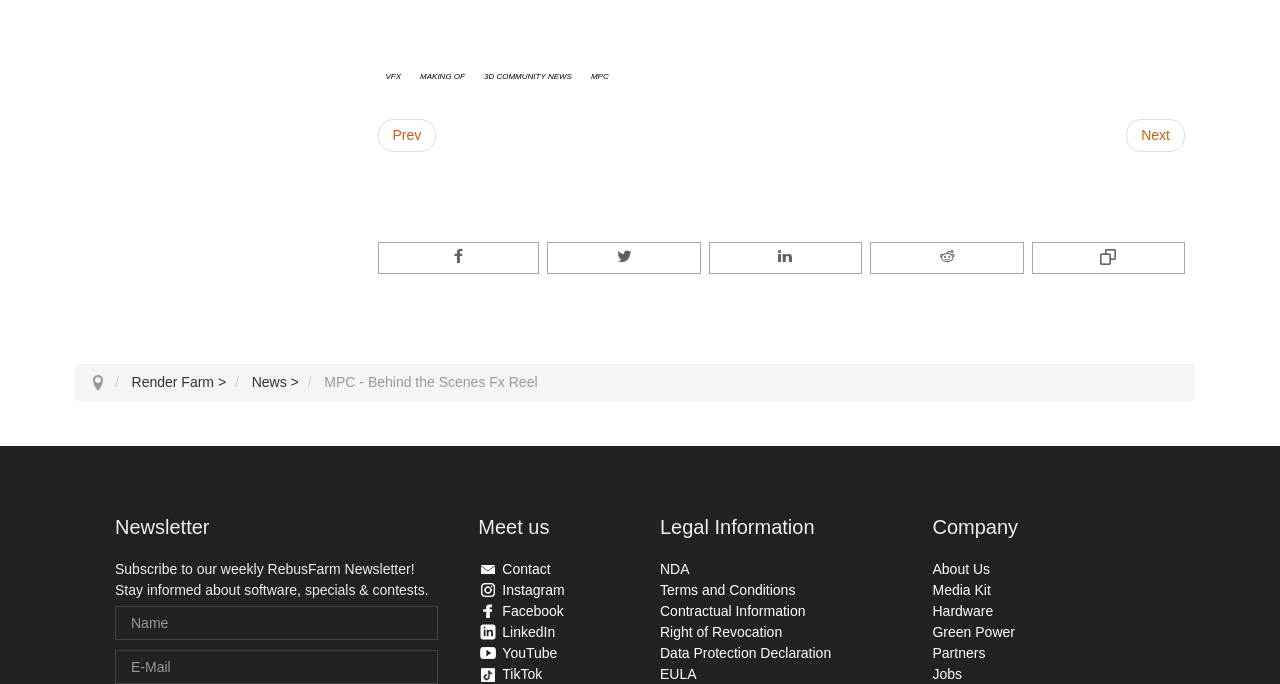Refer to the image and offer a detailed explanation in response to the question: What type of information can you find in the 'Legal Information' section?

I found the answer by looking at the 'Legal Information' section, where it lists several types of legal information, including NDA, Terms and Conditions, Contractual Information, Right of Revocation, Data Protection Declaration, and EULA. This indicates that the 'Legal Information' section provides information on these legal topics.